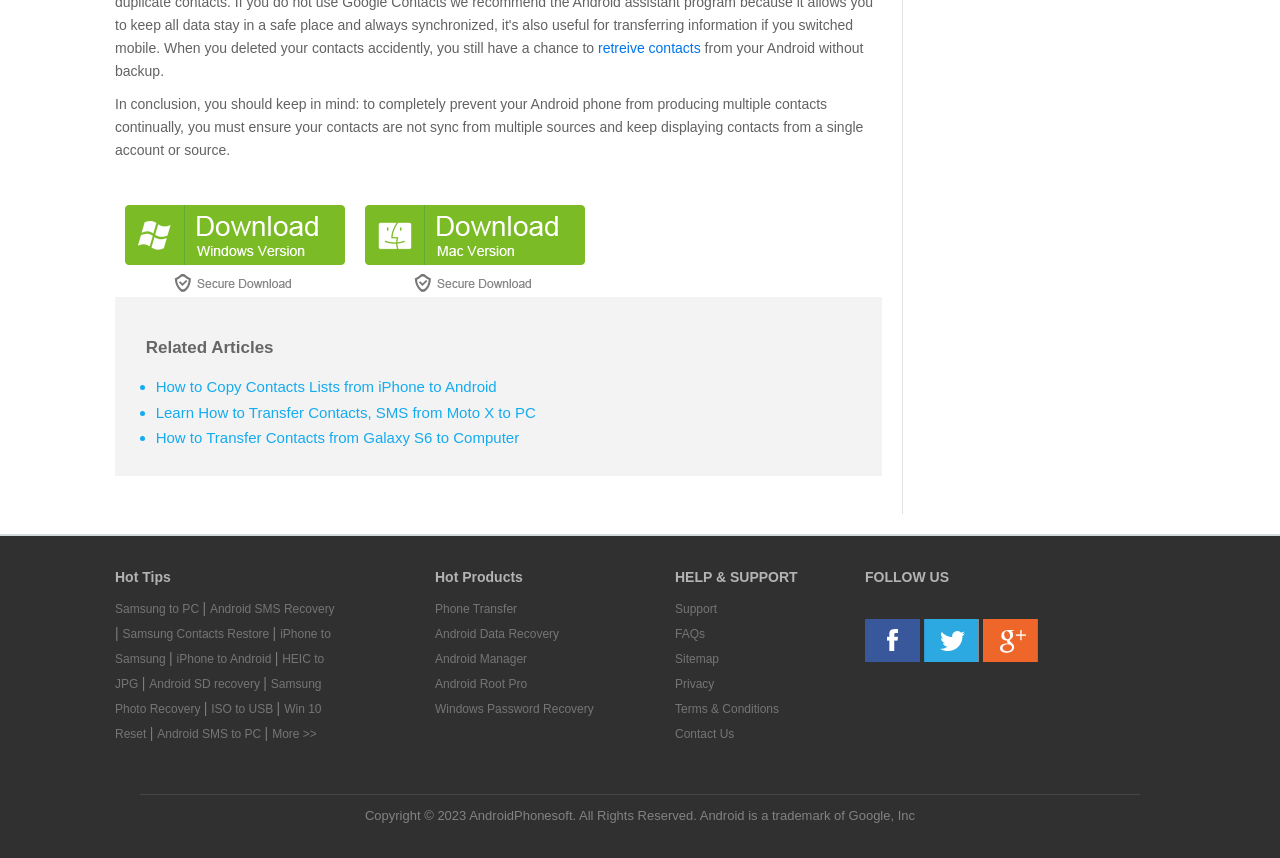Given the description "Android SMS to PC", determine the bounding box of the corresponding UI element.

[0.123, 0.847, 0.207, 0.864]